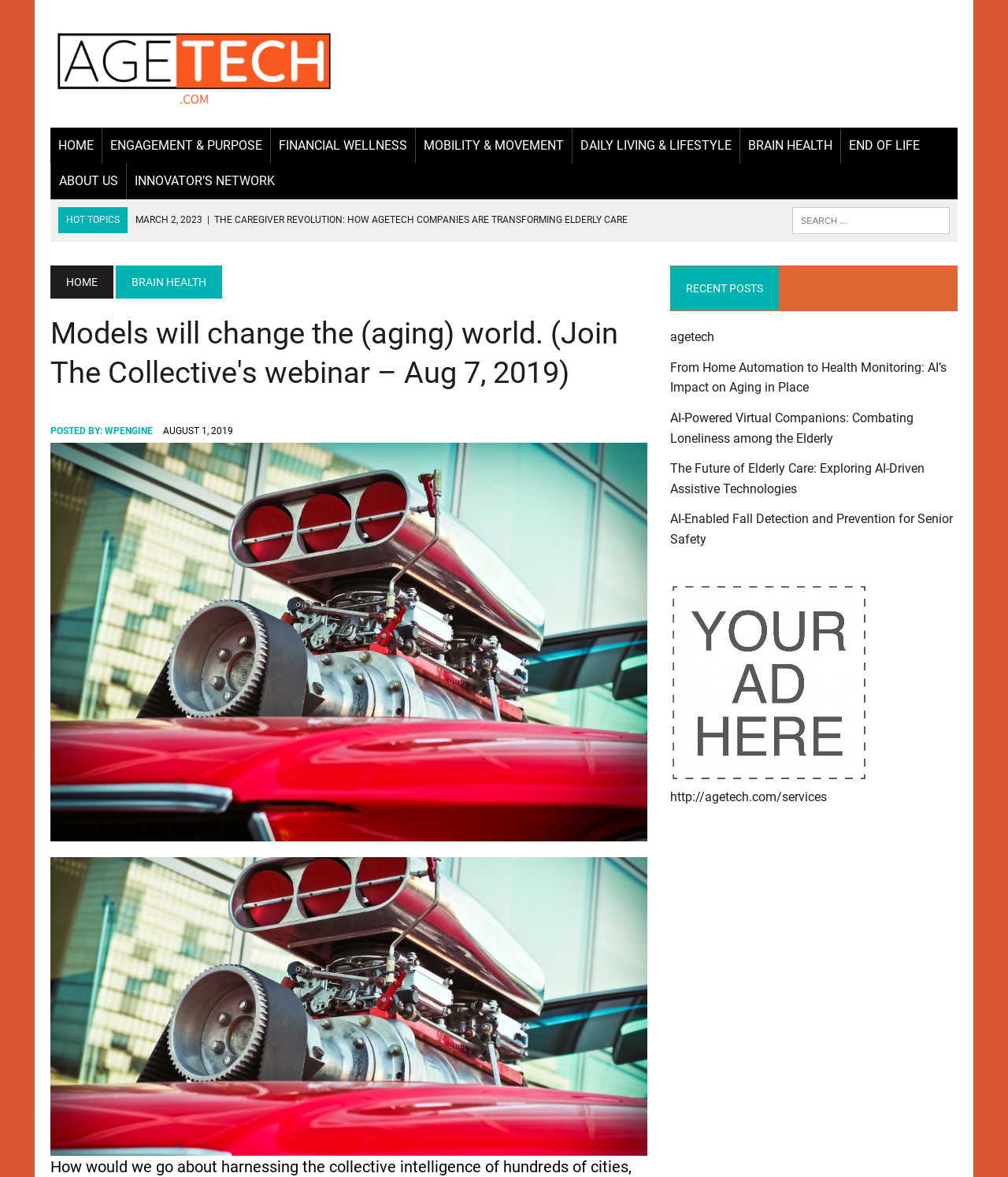Please determine the bounding box coordinates for the element that should be clicked to follow these instructions: "Click on the 'HOME' link".

[0.05, 0.108, 0.101, 0.139]